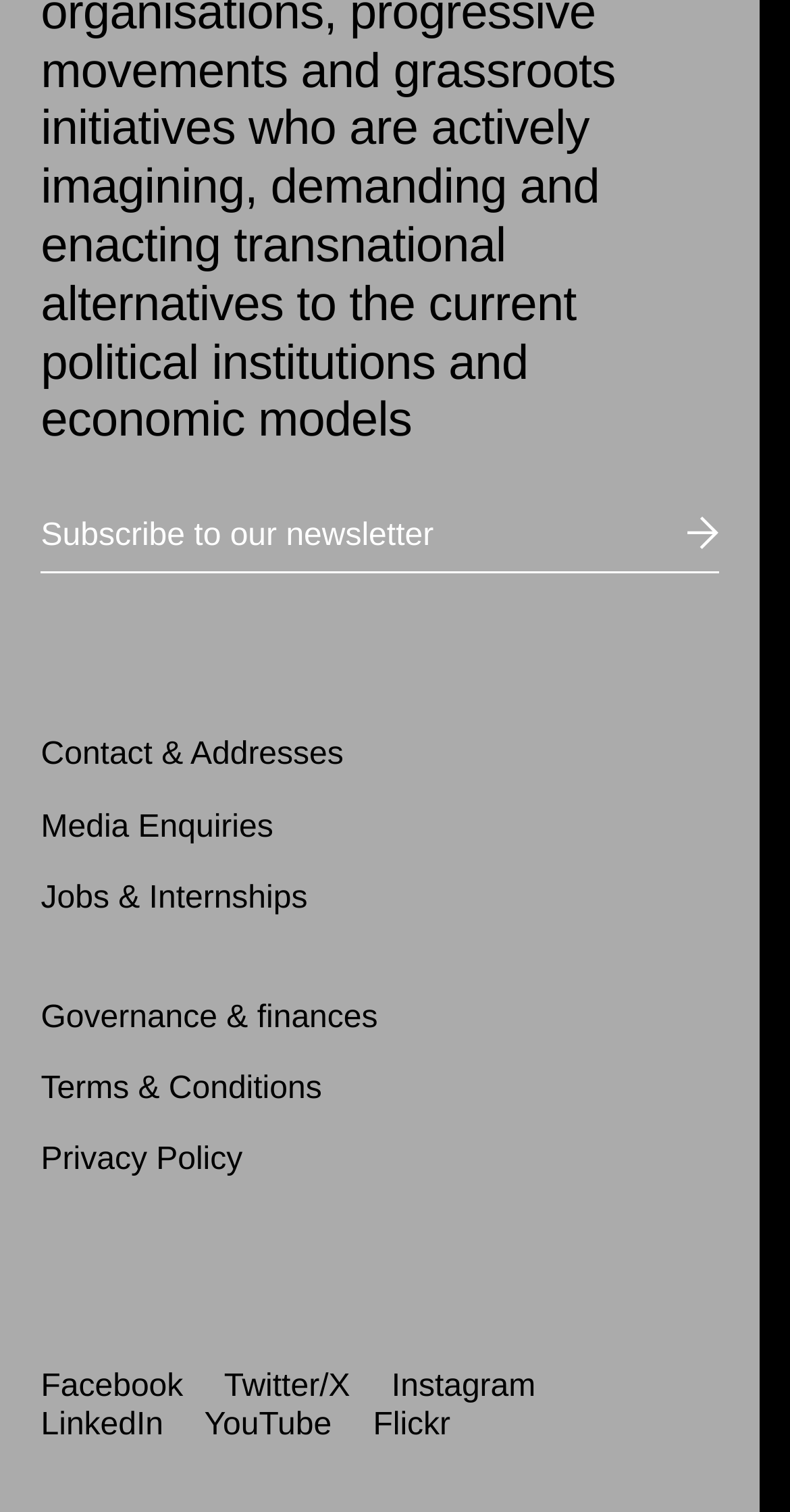Given the description "Twitter/X", provide the bounding box coordinates of the corresponding UI element.

[0.284, 0.867, 0.443, 0.889]